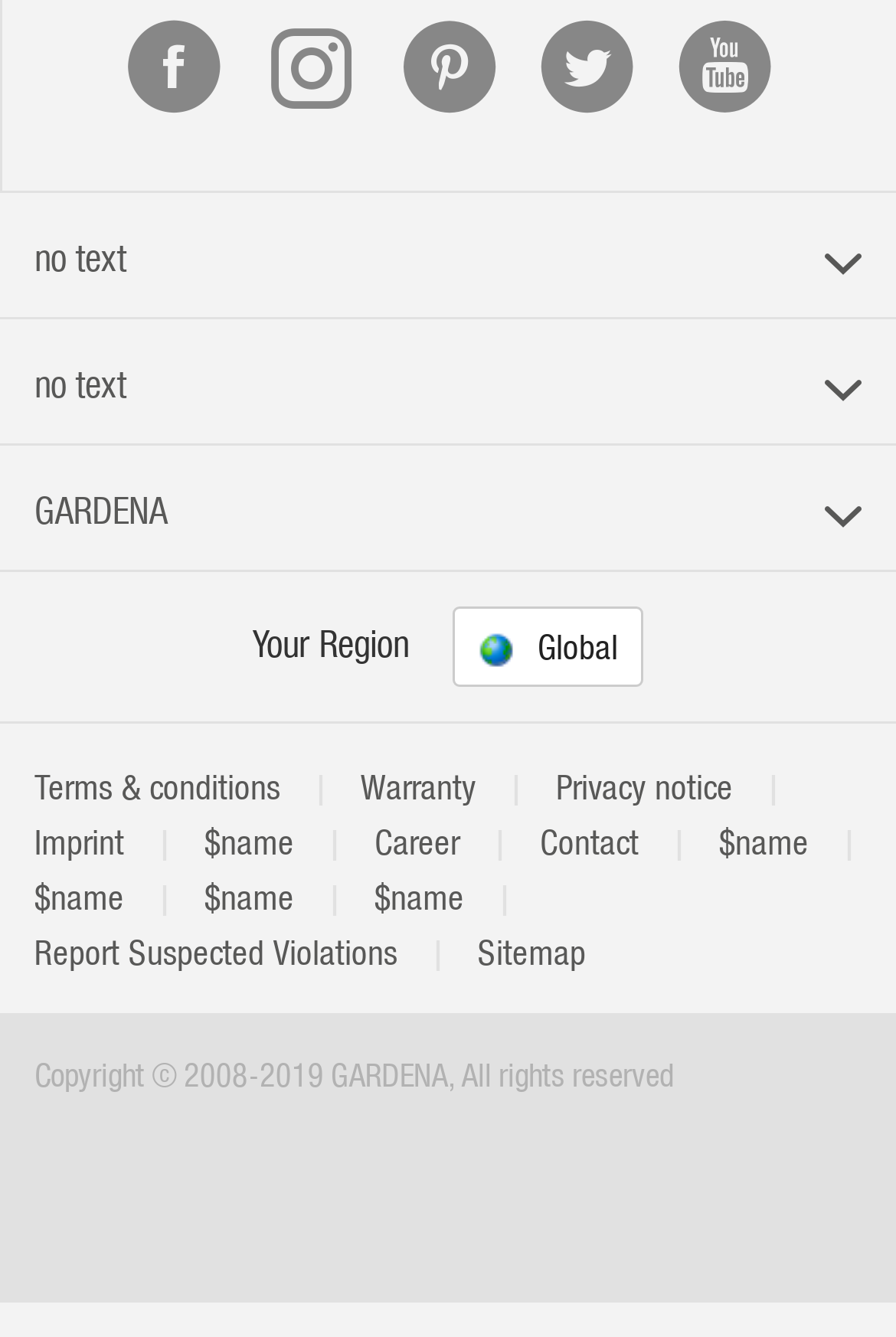Please determine the bounding box coordinates for the element that should be clicked to follow these instructions: "Go to the Career page".

[0.387, 0.608, 0.544, 0.649]